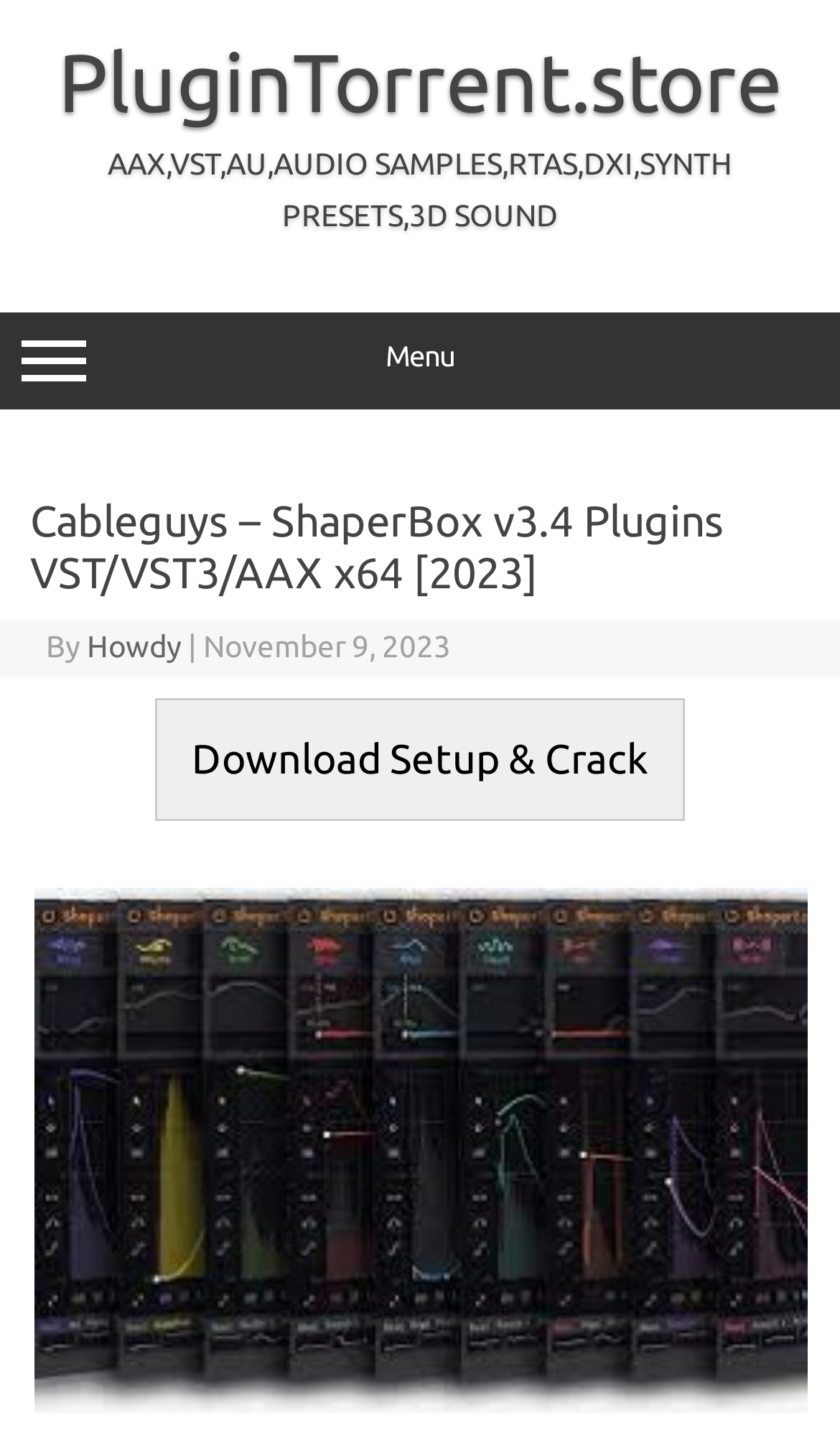Give a one-word or short-phrase answer to the following question: 
What is the purpose of the 'Download Setup & Crack' button?

To download the plugin